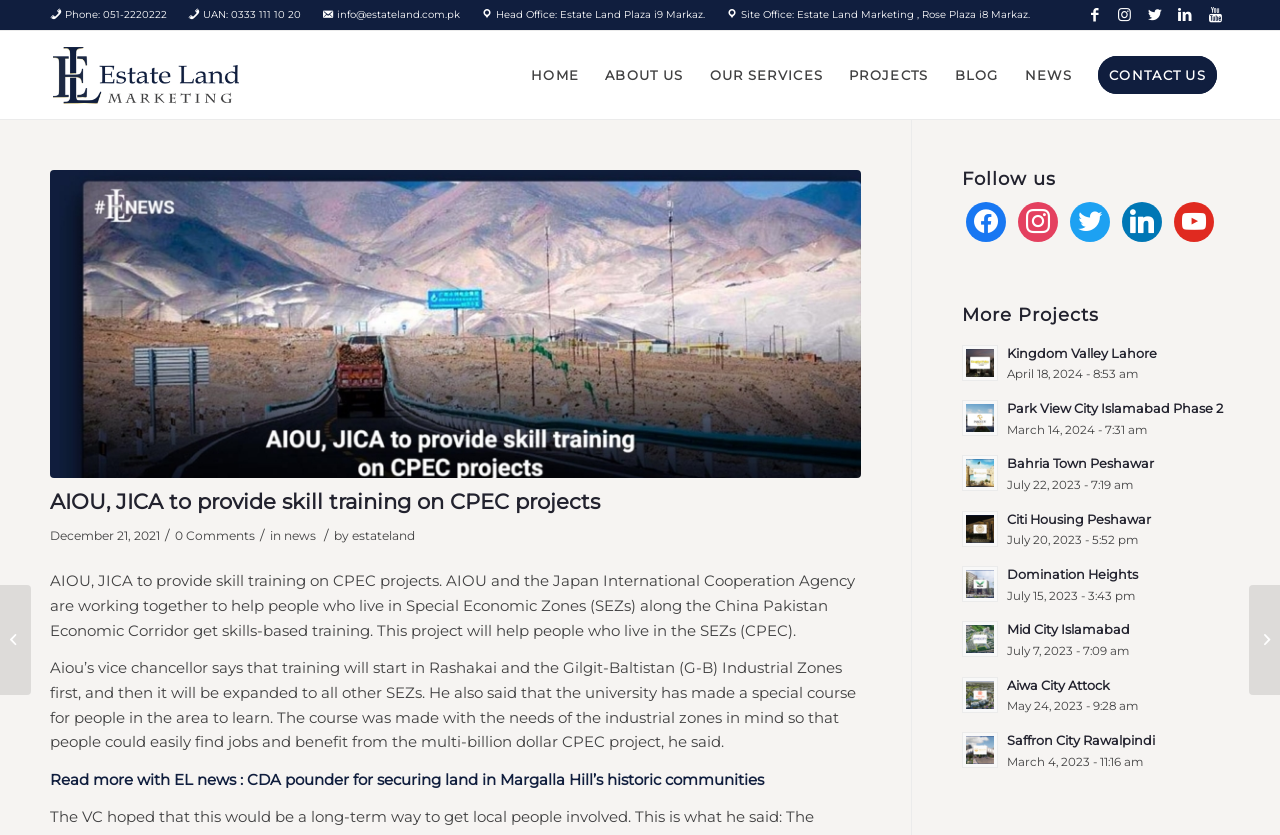Determine the bounding box coordinates of the region that needs to be clicked to achieve the task: "Follow us on Instagram".

[0.796, 0.252, 0.827, 0.275]